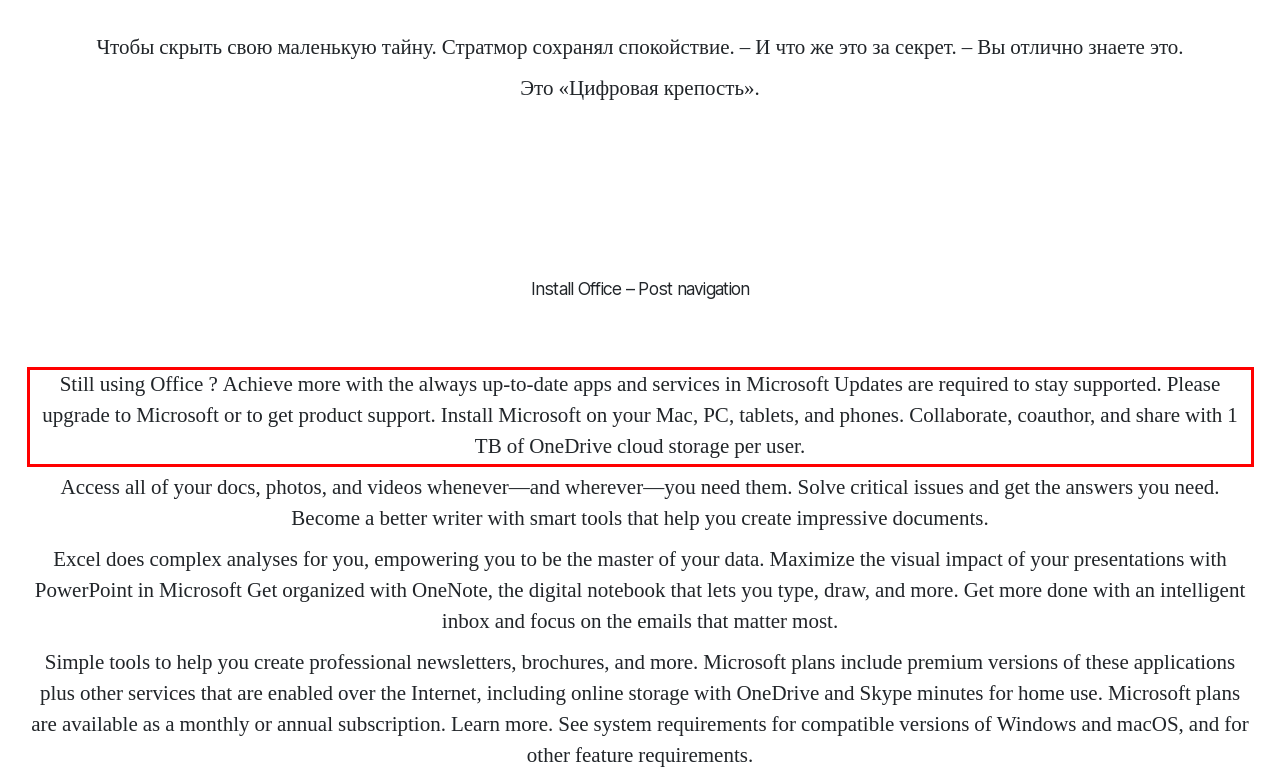From the screenshot of the webpage, locate the red bounding box and extract the text contained within that area.

Still using Office ? Achieve more with the always up-to-date apps and services in Microsoft Updates are required to stay supported. Please upgrade to Microsoft or to get product support. Install Microsoft on your Mac, PC, tablets, and phones. Collaborate, coauthor, and share with 1 TB of OneDrive cloud storage per user.